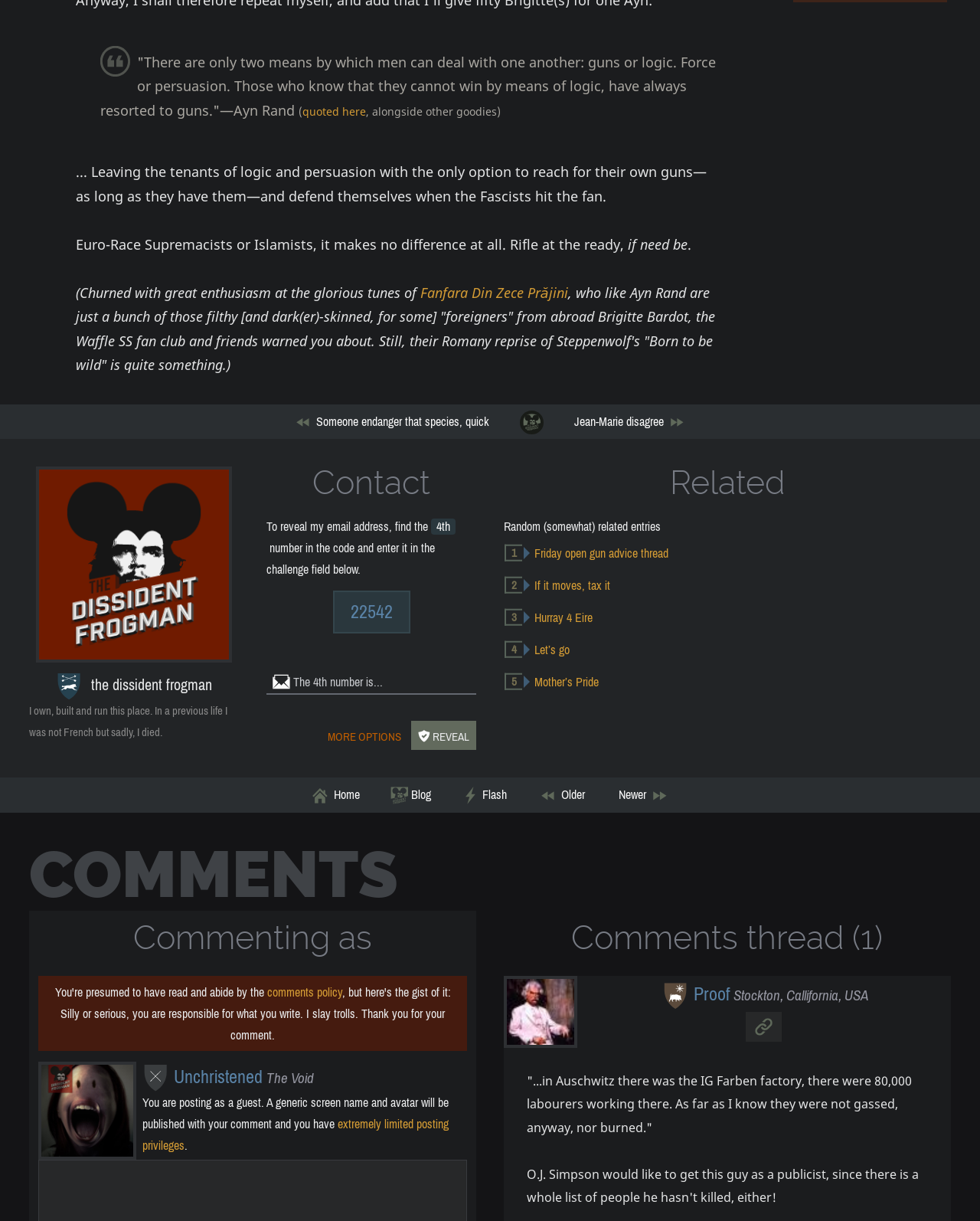Please identify the bounding box coordinates of the element I need to click to follow this instruction: "Visit the Facebook page".

None